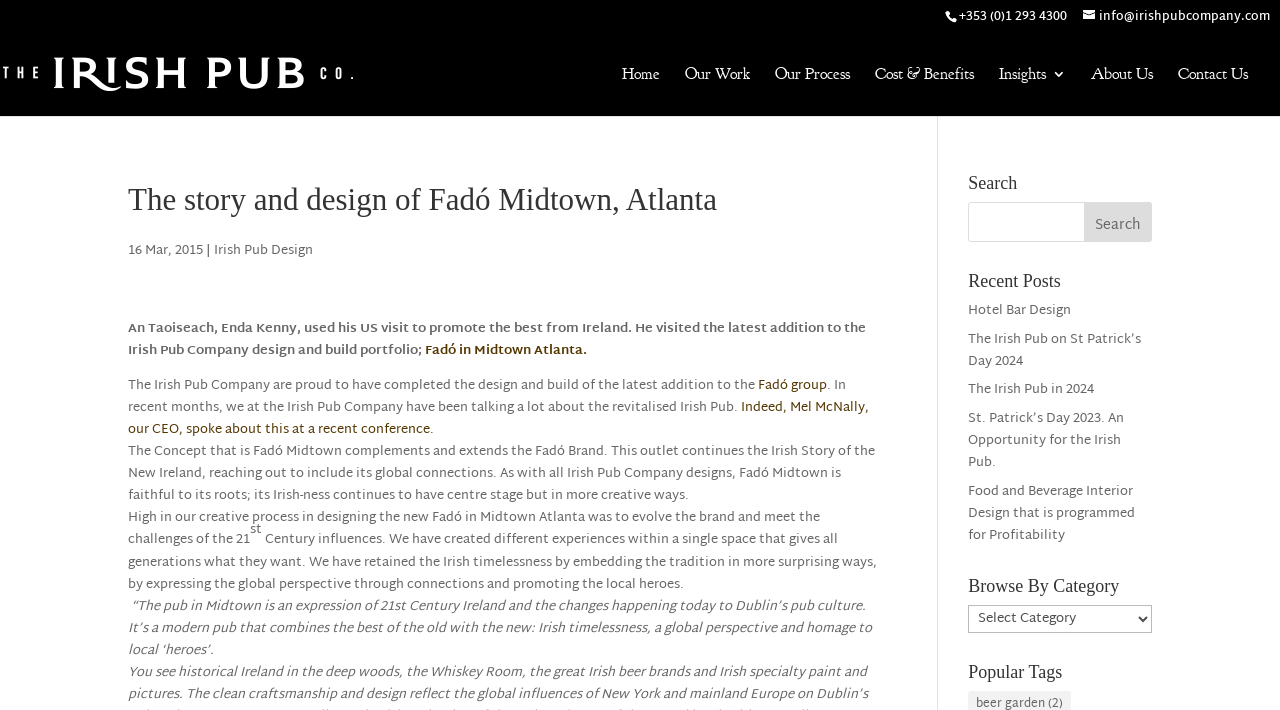Determine the bounding box coordinates for the clickable element to execute this instruction: "Search for something". Provide the coordinates as four float numbers between 0 and 1, i.e., [left, top, right, bottom].

[0.756, 0.285, 0.9, 0.341]